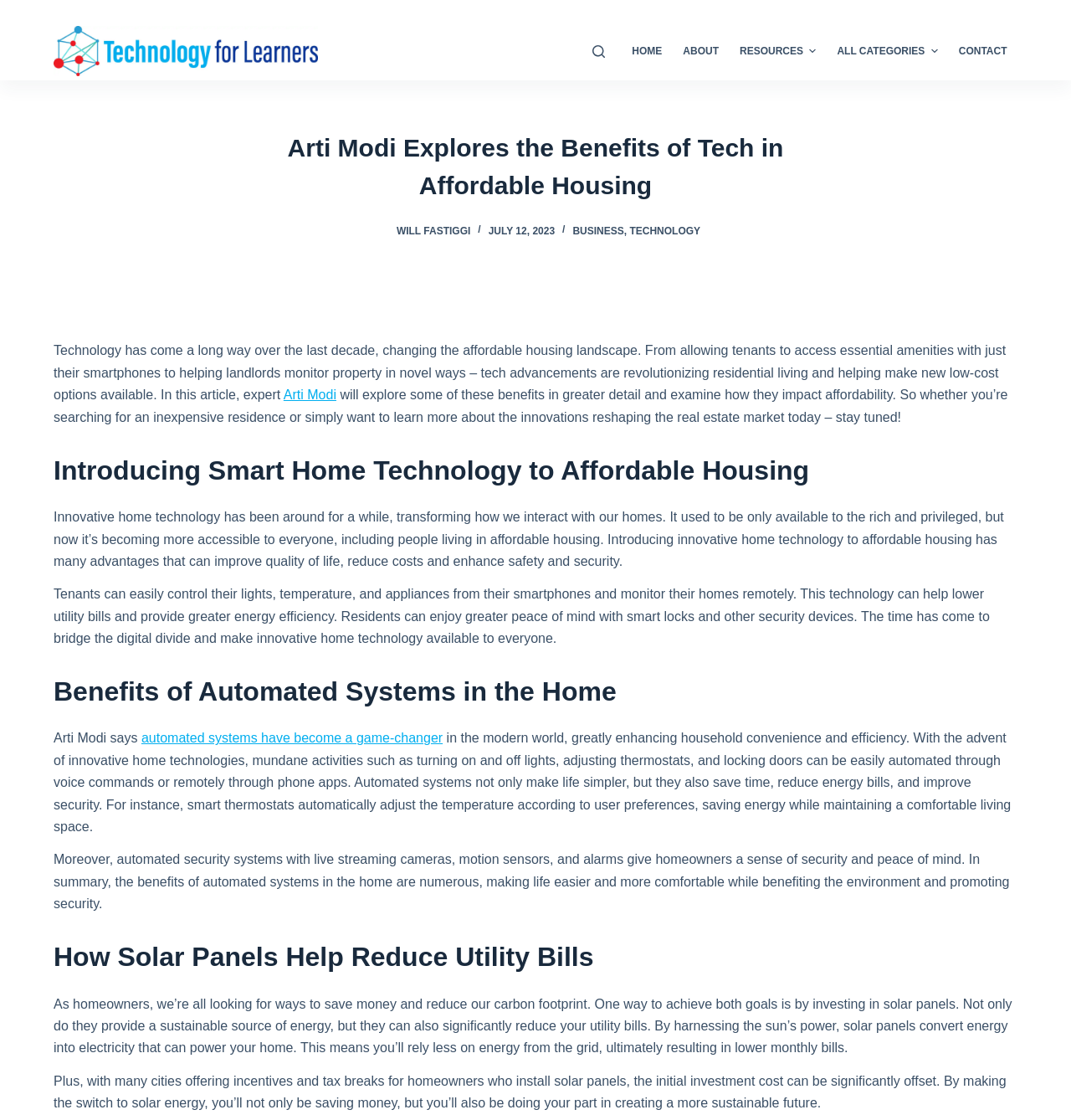Identify the bounding box of the UI component described as: "Arti Modi".

[0.265, 0.346, 0.314, 0.359]